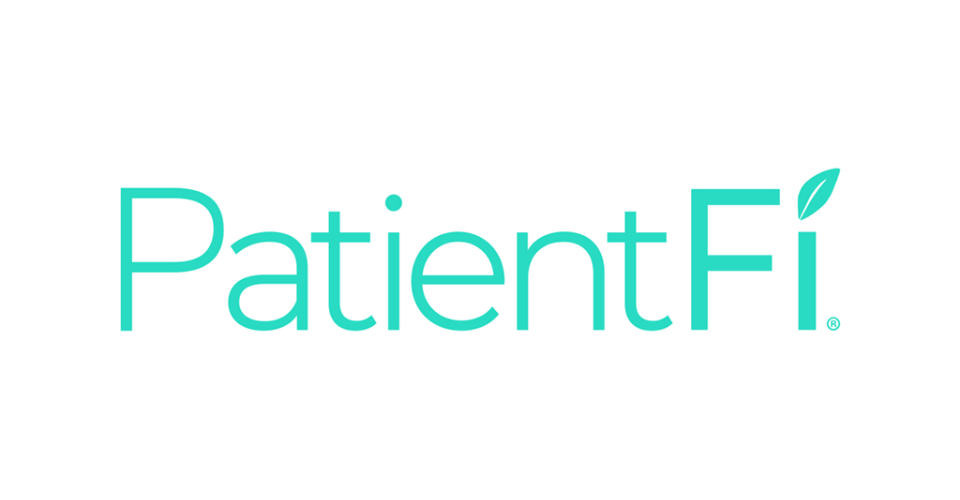Convey a detailed narrative of what is depicted in the image.

The image features the logo of PatientFi, a prominent healthcare point-of-sale platform. The logo is designed in a modern, clean font, displaying the name "PatientFi" in a bright turquoise color, which conveys a sense of freshness and innovation. A small leaf symbol integrated into the design emphasizes the company’s commitment to health and wellness. This visual identity aligns with PatientFi's focus on providing accessible financial solutions for patients, enhancing their experience in healthcare settings. The logo's sleek aesthetic represents the company's role as a prominent player in the evolving landscape of healthcare services and financial technology.